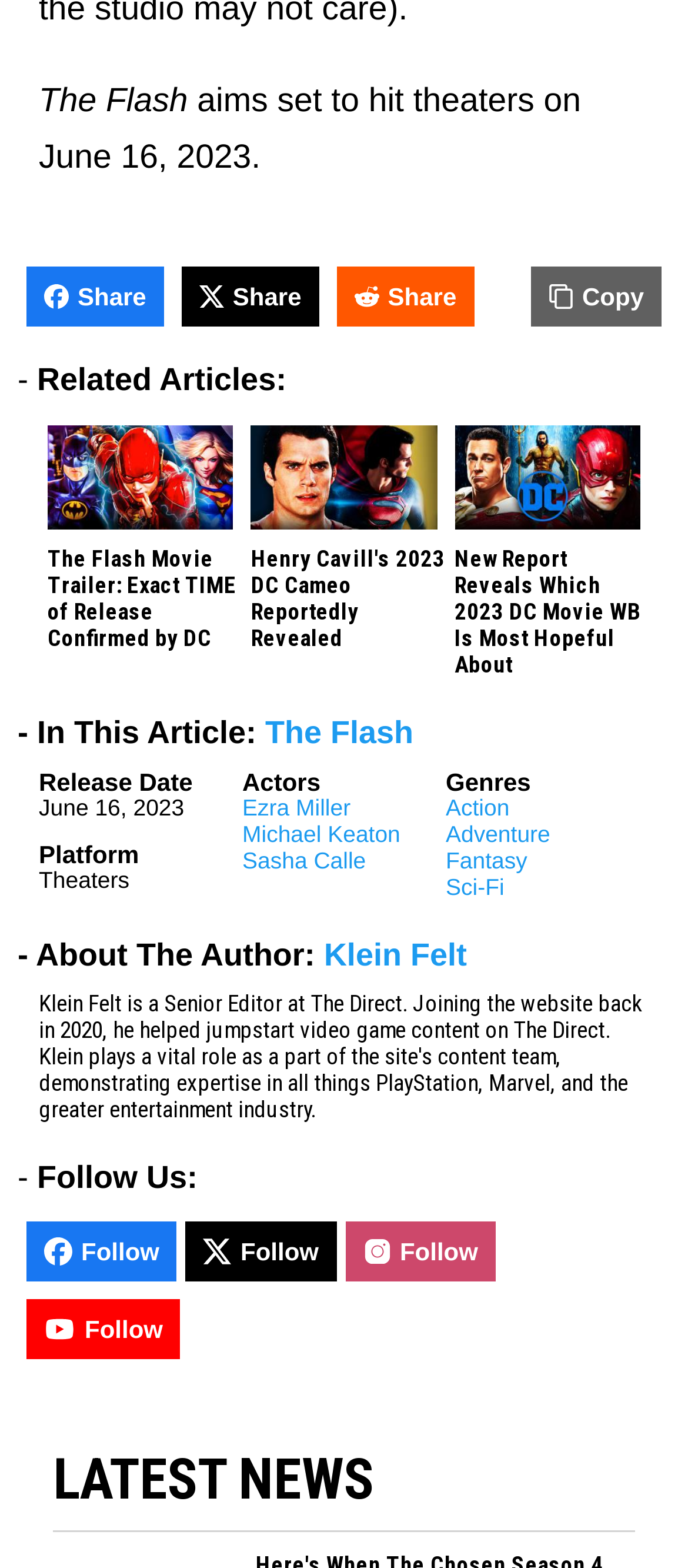Determine the bounding box coordinates for the UI element matching this description: "FLEXXAIRE Reversing Fan/Radiator Cleaning Systems".

None